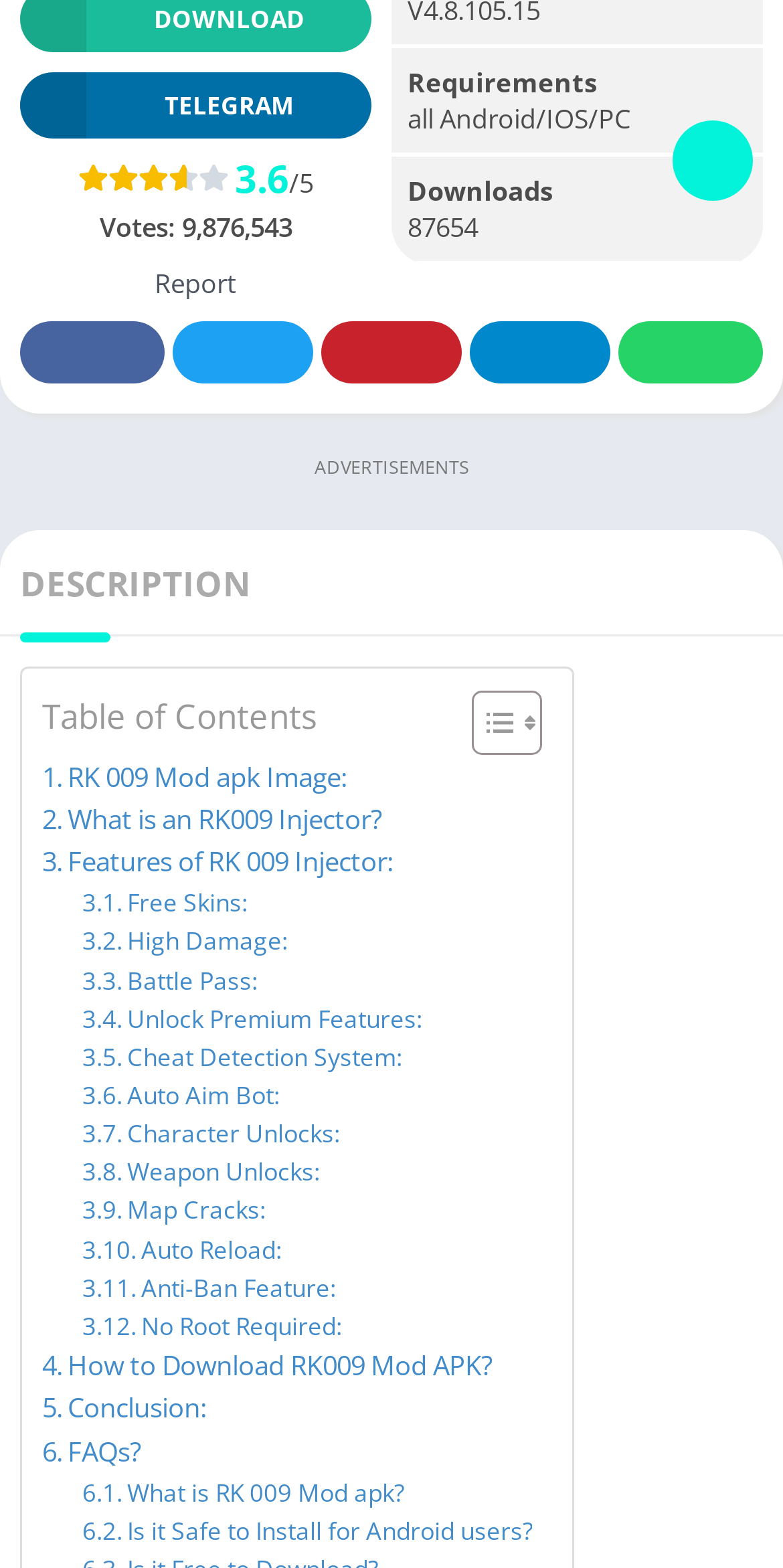Determine the bounding box coordinates of the clickable region to carry out the instruction: "Read the description of RK 009 Mod apk".

[0.054, 0.482, 0.443, 0.509]